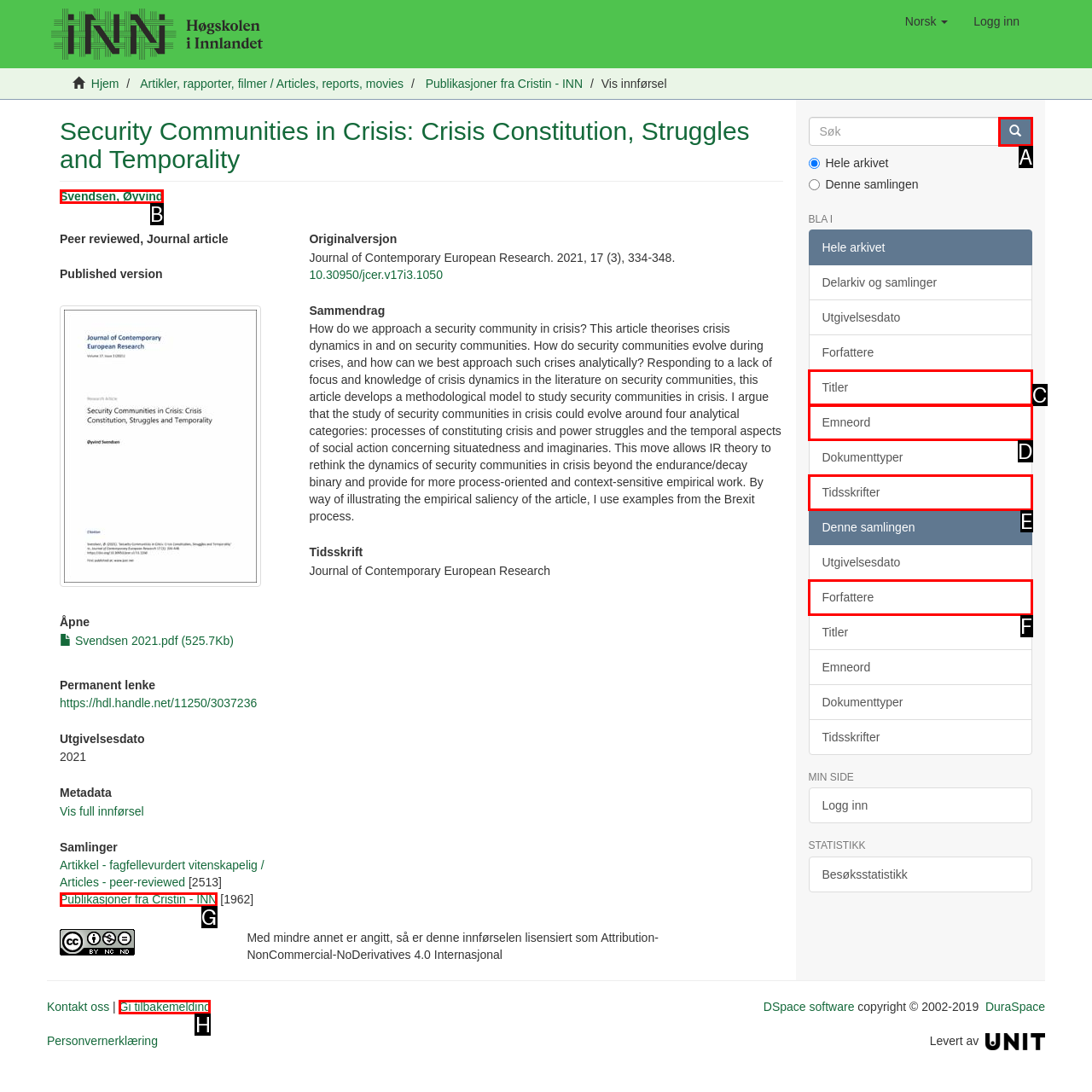Match the following description to a UI element: Publikasjoner fra Cristin - INN
Provide the letter of the matching option directly.

G